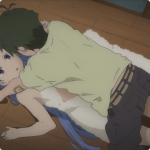What is the atmosphere of the room?
Can you provide an in-depth and detailed response to the question?

The caption states that the room is 'warmly lit, showcasing a wooden floor and a cozy atmosphere', which suggests that the atmosphere of the room is cozy and inviting.